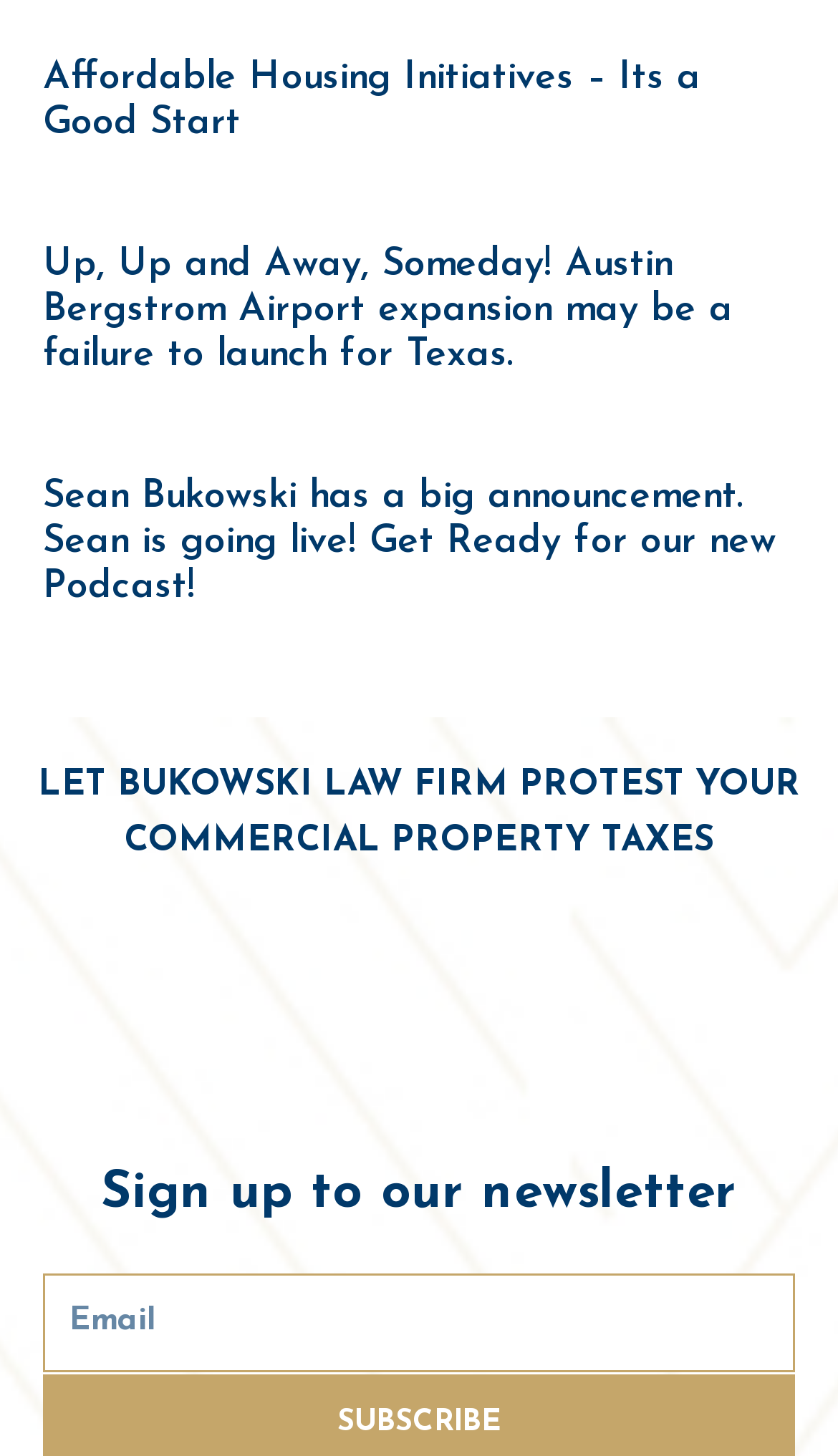What is the topic of the first article?
Please give a detailed answer to the question using the information shown in the image.

The first article's heading is 'Affordable Housing Initiatives – Its a Good Start', which indicates that the topic of the article is related to affordable housing initiatives.